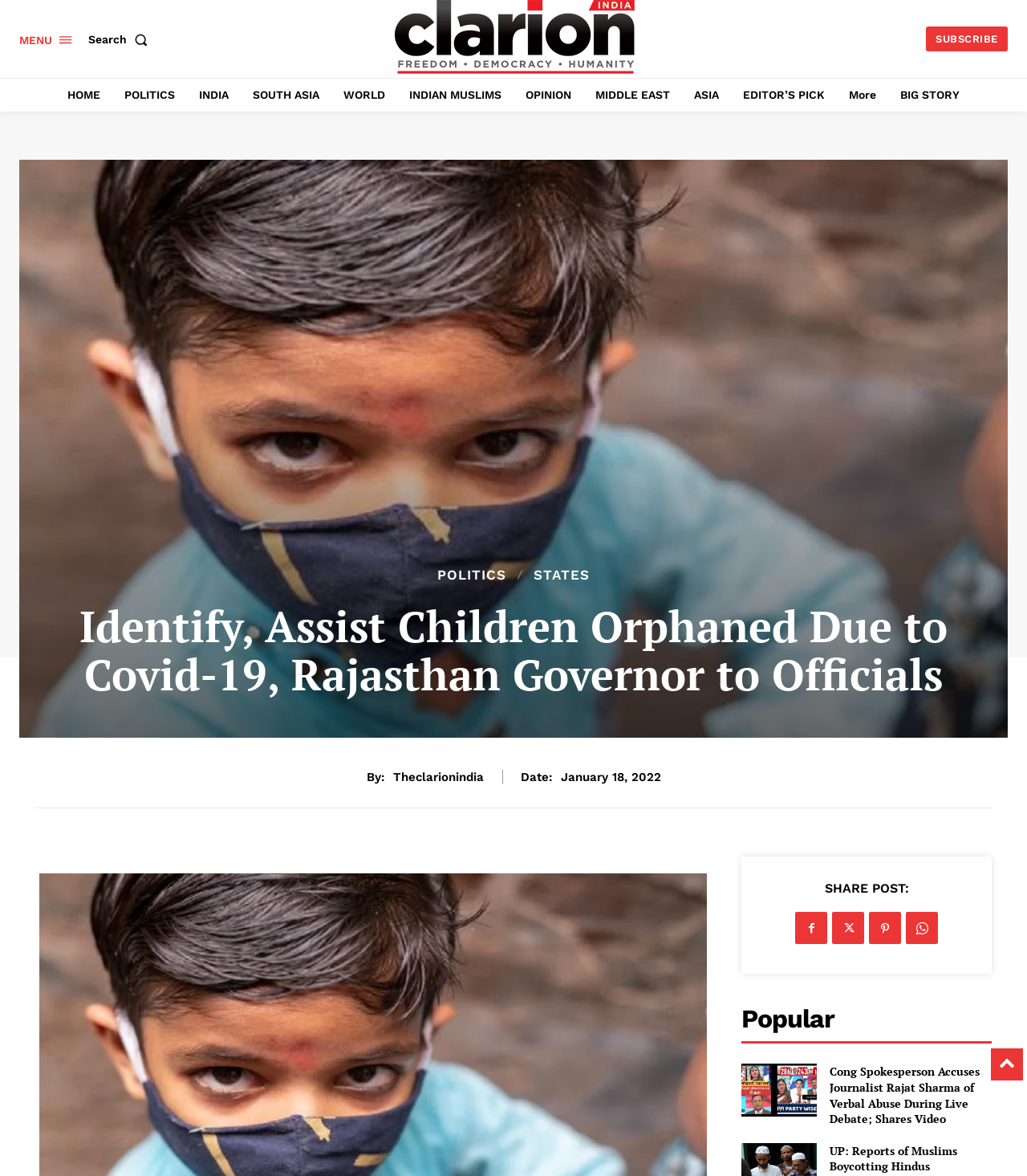Provide a short, one-word or phrase answer to the question below:
What is the date of the article?

January 18, 2022